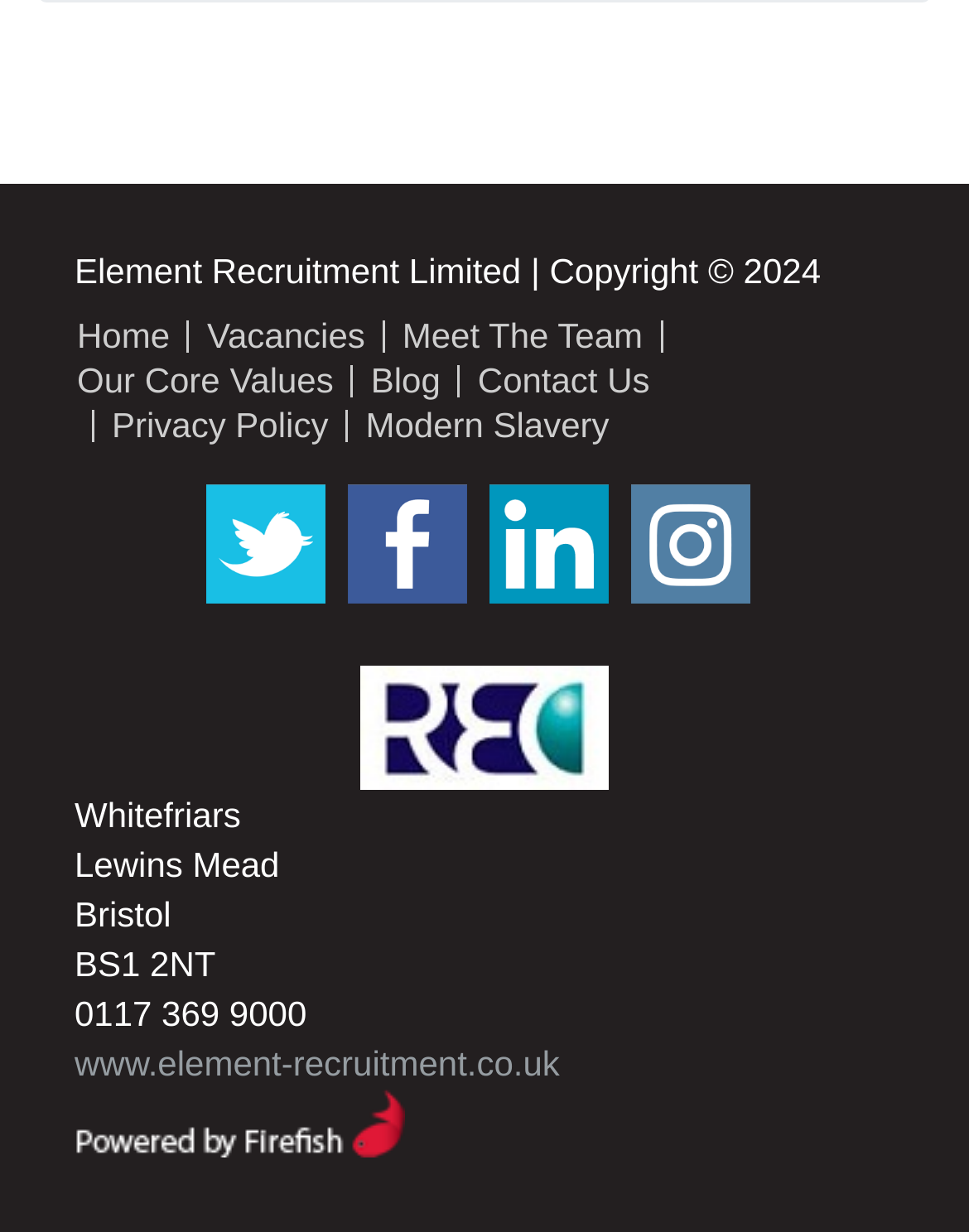From the element description title="Recruitment Software - Firefish Software", predict the bounding box coordinates of the UI element. The coordinates must be specified in the format (top-left x, top-left y, bottom-right x, bottom-right y) and should be within the 0 to 1 range.

[0.077, 0.893, 0.418, 0.925]